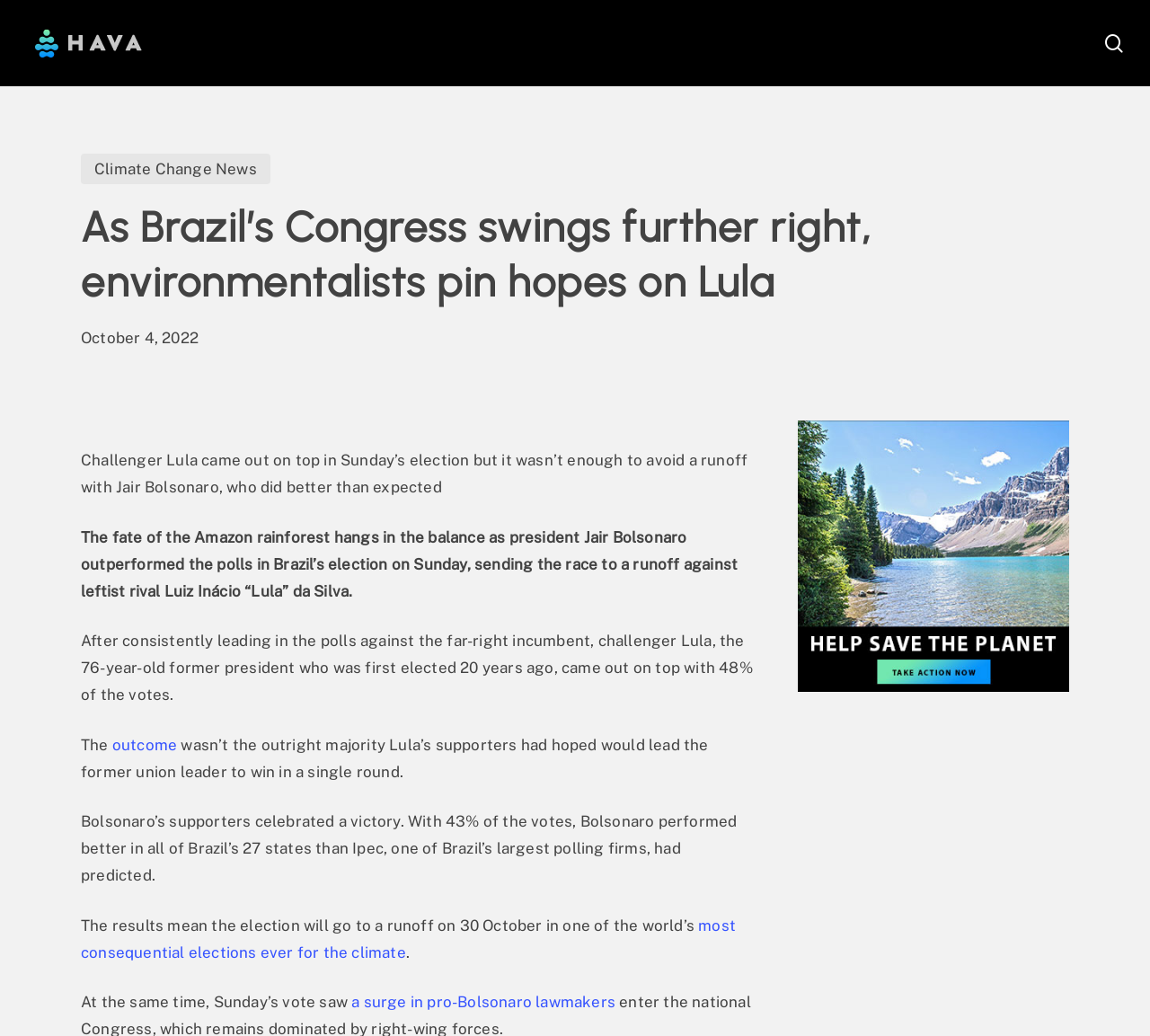Provide a thorough description of the webpage's content and layout.

This webpage appears to be a news article about the Brazilian election and its implications on the environment. At the top, there is a search bar with a textbox and a "Close Search" link to the right. Below the search bar, there is a link to "HAVA Climate Solutions" accompanied by an image. 

To the right of the search bar, there is a link to "search" and another link to "Climate Change News". The main article begins with a heading that reads "As Brazil’s Congress swings further right, environmentalists pin hopes on Lula". Below the heading, there is a date "October 4, 2022". 

The article is divided into several paragraphs, describing the outcome of the Brazilian election, where challenger Lula came out on top but didn't win outright, and the election will go to a runoff against incumbent Jair Bolsonaro. The article also mentions the implications of the election on the environment, particularly the fate of the Amazon rainforest. 

There are several links within the article, including "outcome", "most consequential elections ever for the climate", and "a surge in pro-Bolsonaro lawmakers". At the bottom of the article, there is a figure with a link.